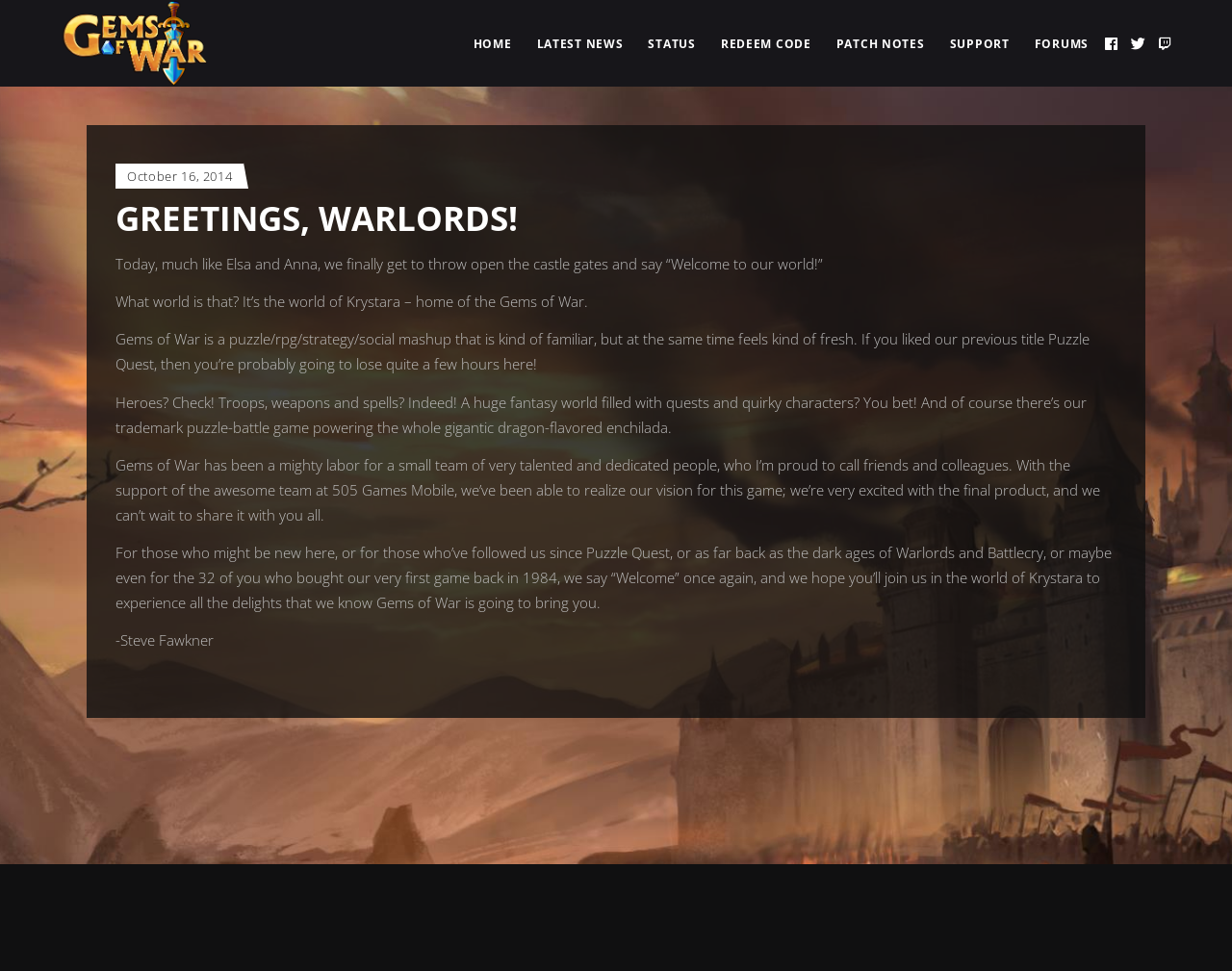Given the element description: "Status", predict the bounding box coordinates of this UI element. The coordinates must be four float numbers between 0 and 1, given as [left, top, right, bottom].

[0.519, 0.0, 0.572, 0.089]